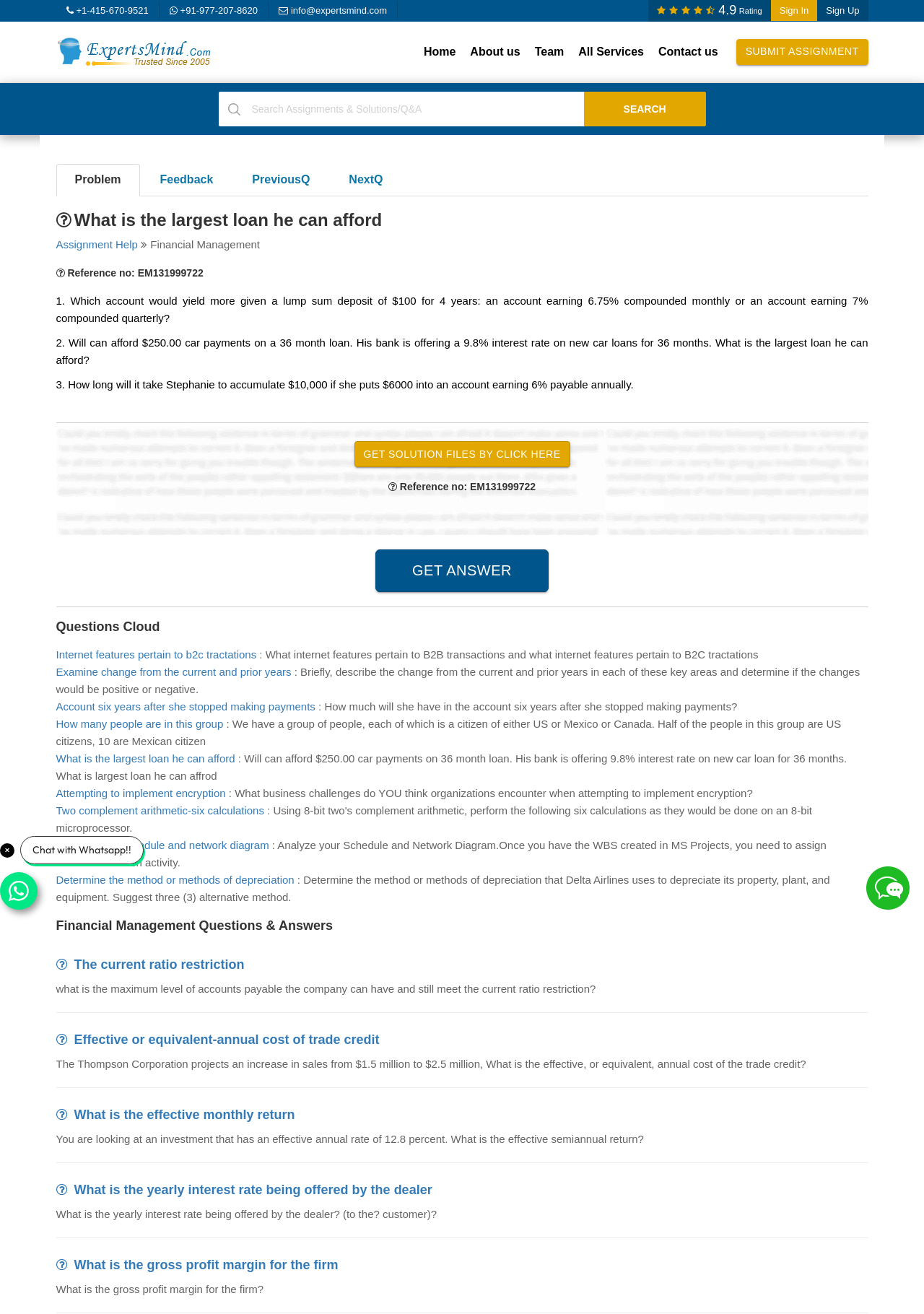Identify the bounding box for the element characterized by the following description: "name="header1$btnHeadSubmit" value="Search"".

[0.632, 0.07, 0.764, 0.096]